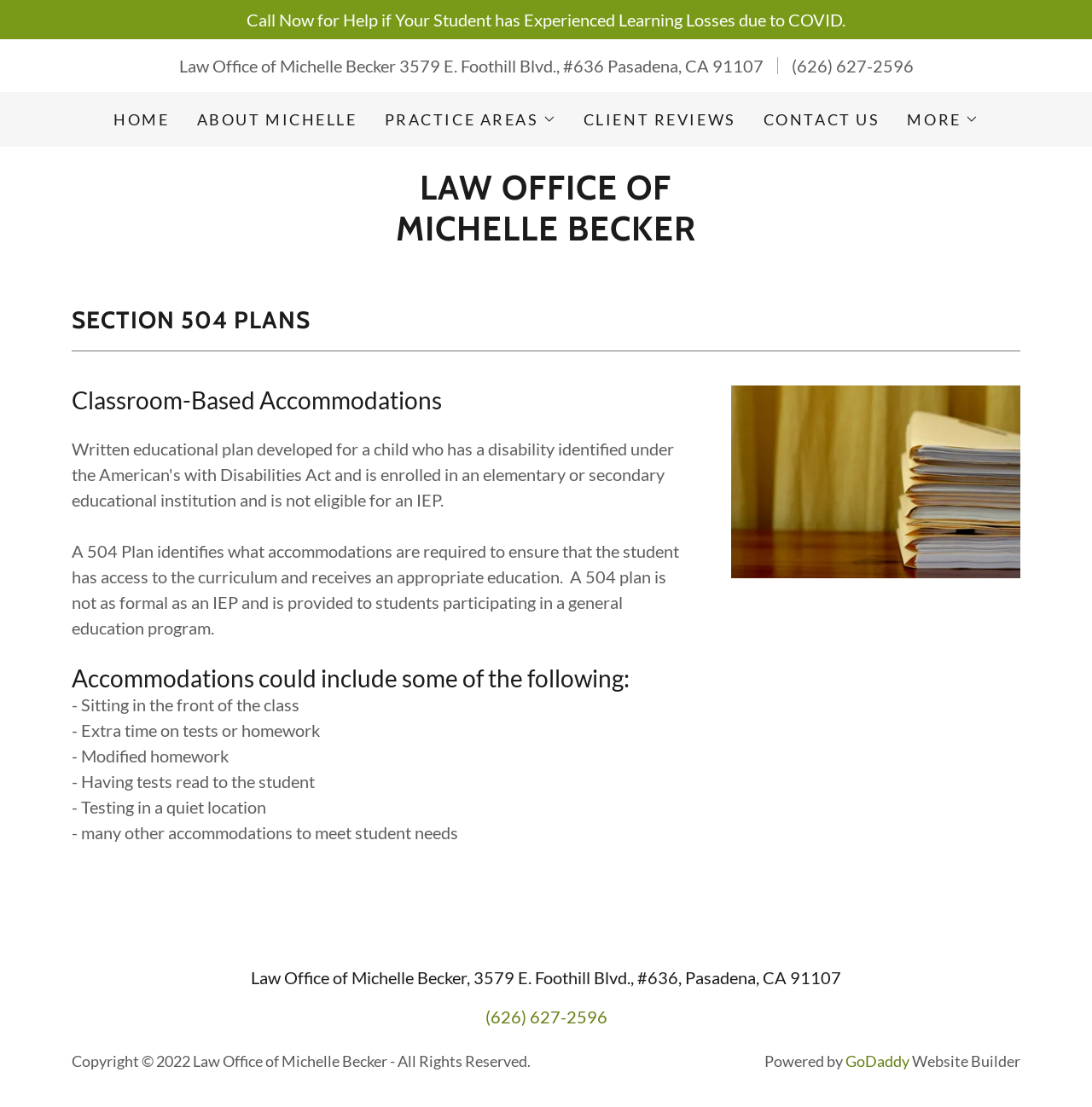Identify the text that serves as the heading for the webpage and generate it.

SECTION 504 PLANS